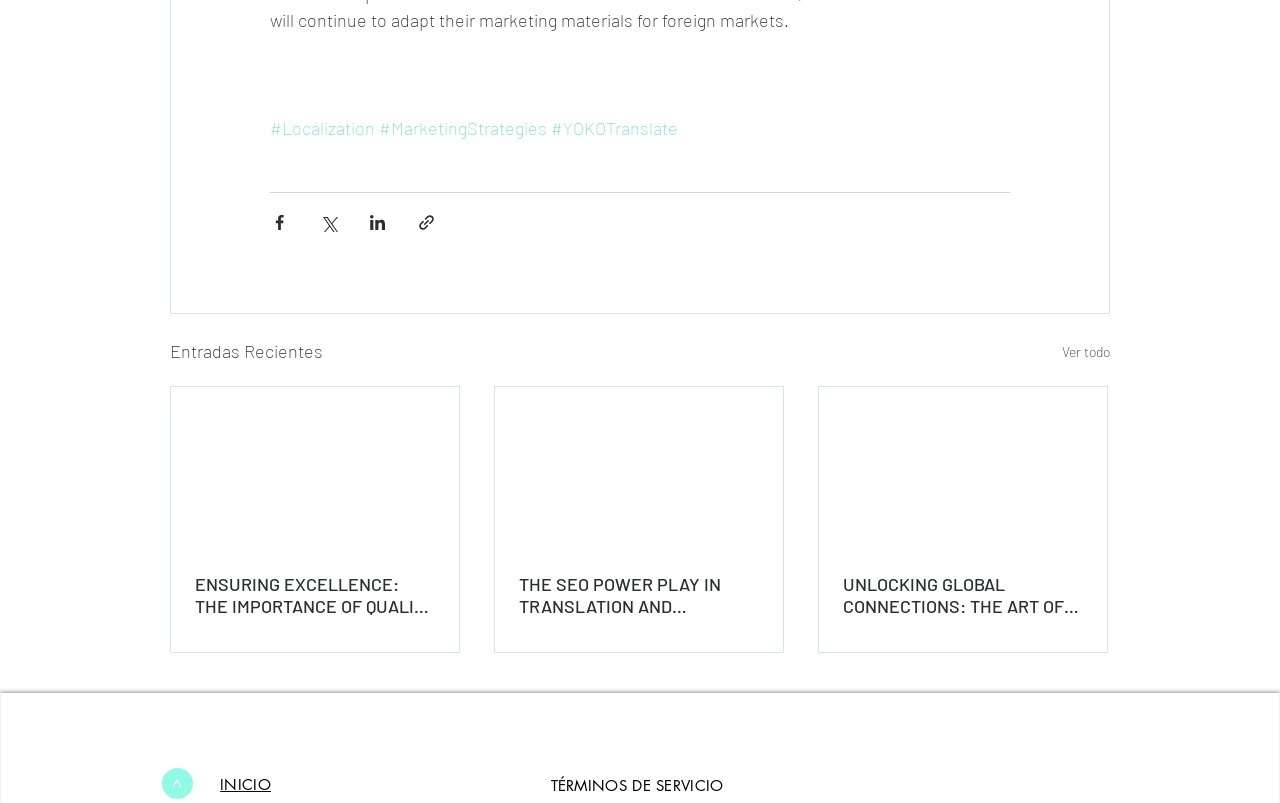Specify the bounding box coordinates of the area that needs to be clicked to achieve the following instruction: "View recent entries".

[0.133, 0.42, 0.252, 0.456]